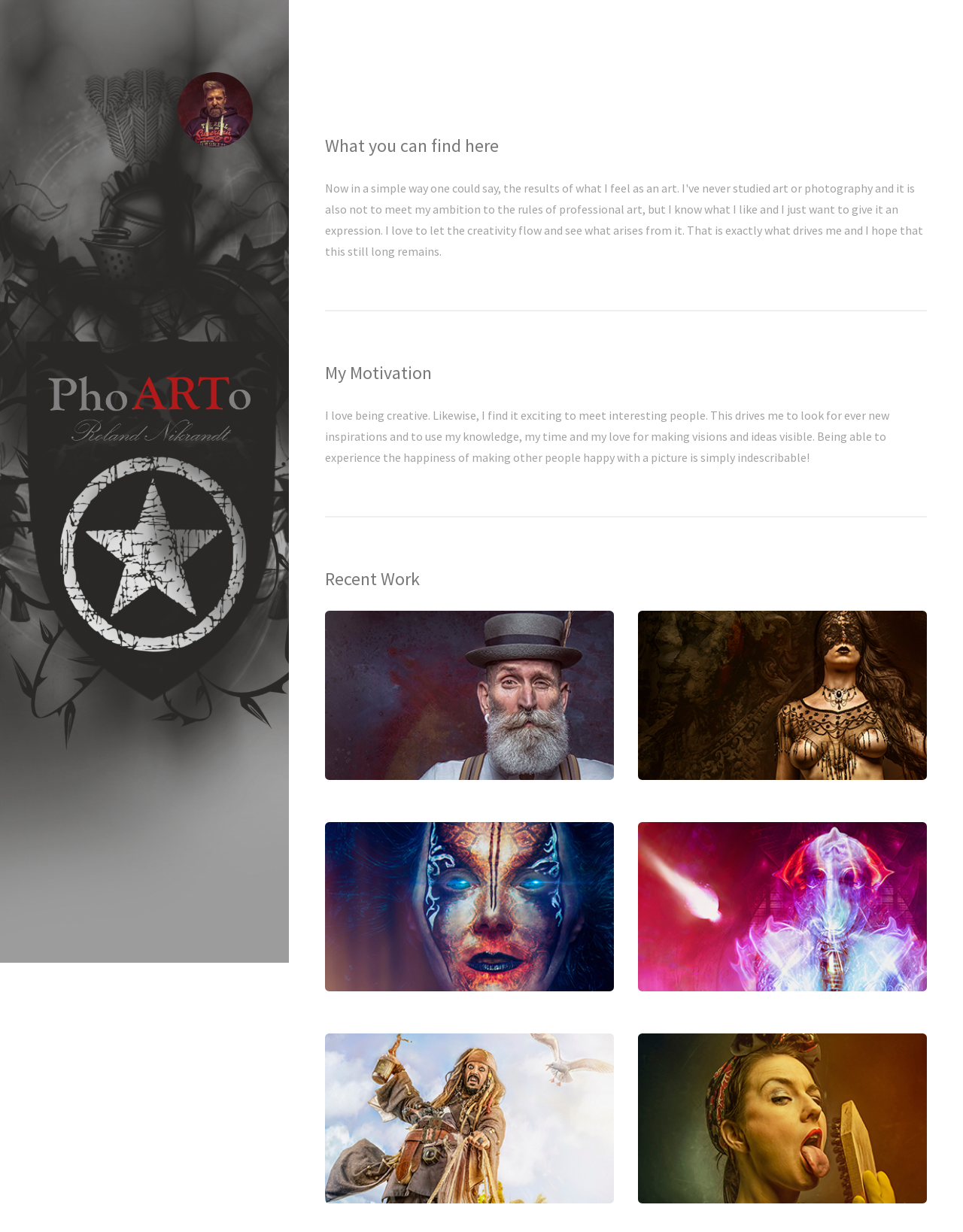What is the author's motivation?
Ensure your answer is thorough and detailed.

Based on the webpage, the author's motivation can be found in the section 'My Motivation' where it is stated that 'Being able to experience the happiness of making other people happy with a picture is simply indescribable!' This suggests that the author is driven by the desire to bring joy to others through their creative work.